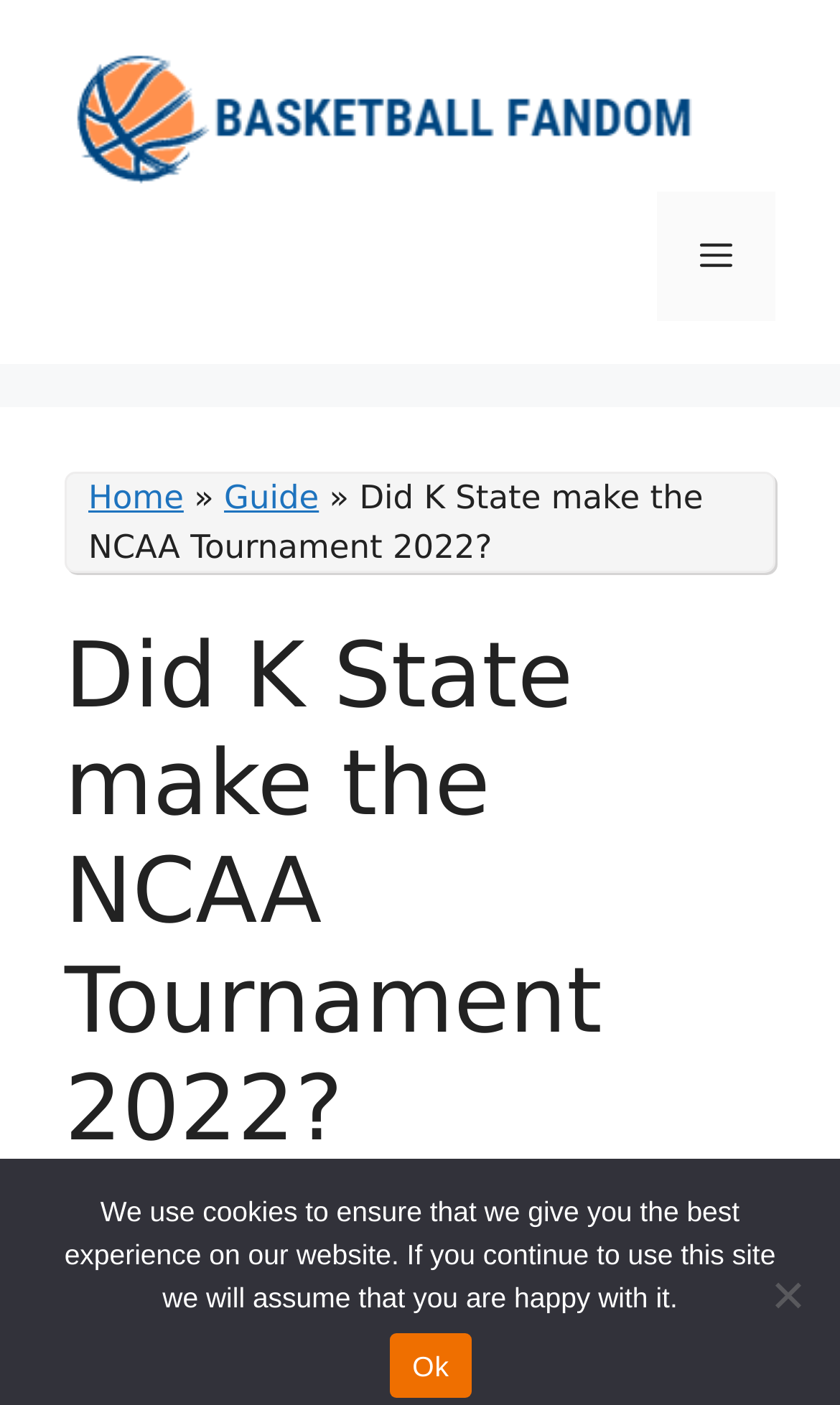Answer with a single word or phrase: 
Who is the author of the current article?

James Jordan